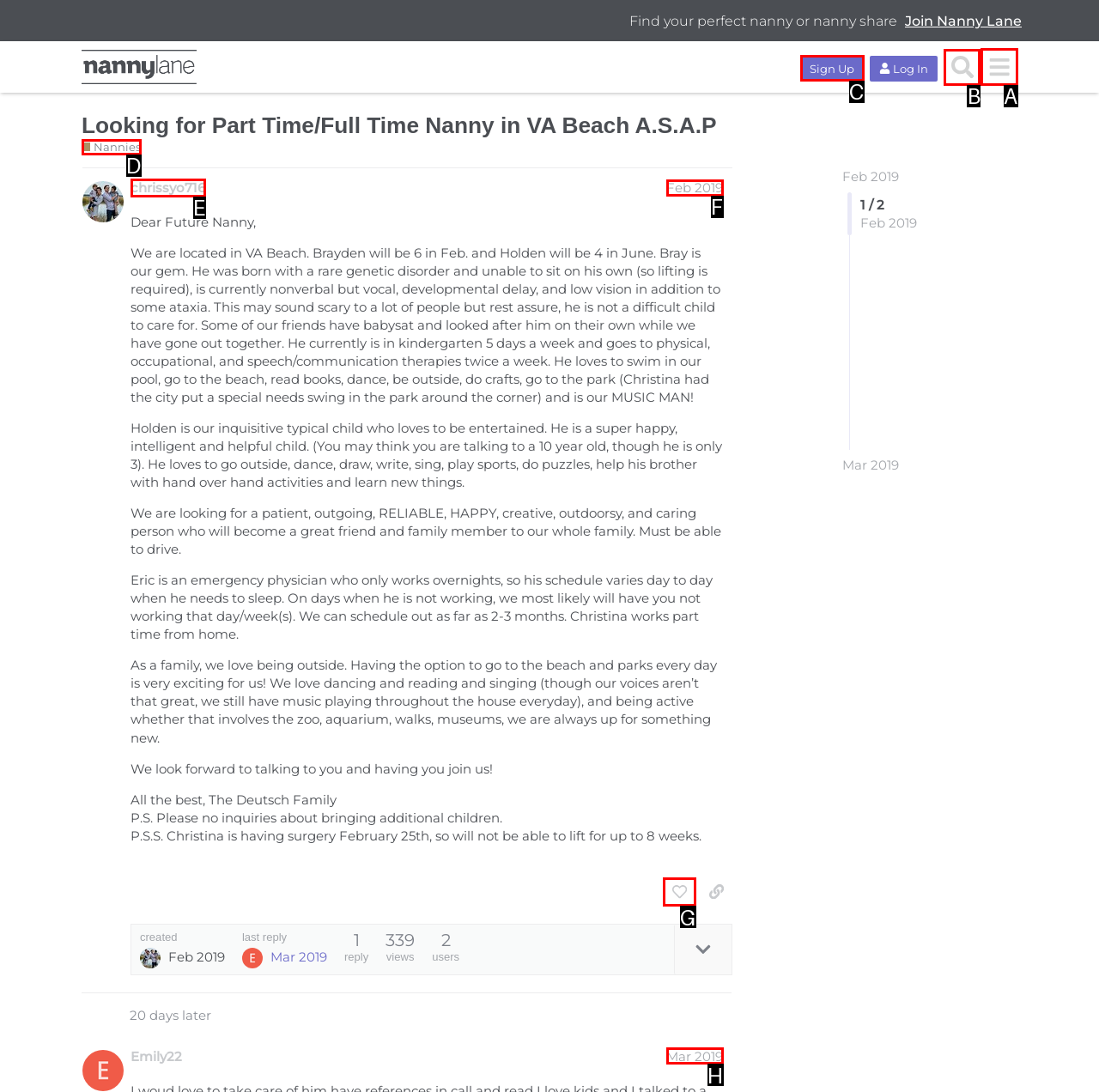From the given options, indicate the letter that corresponds to the action needed to complete this task: Search for a nanny. Respond with only the letter.

B